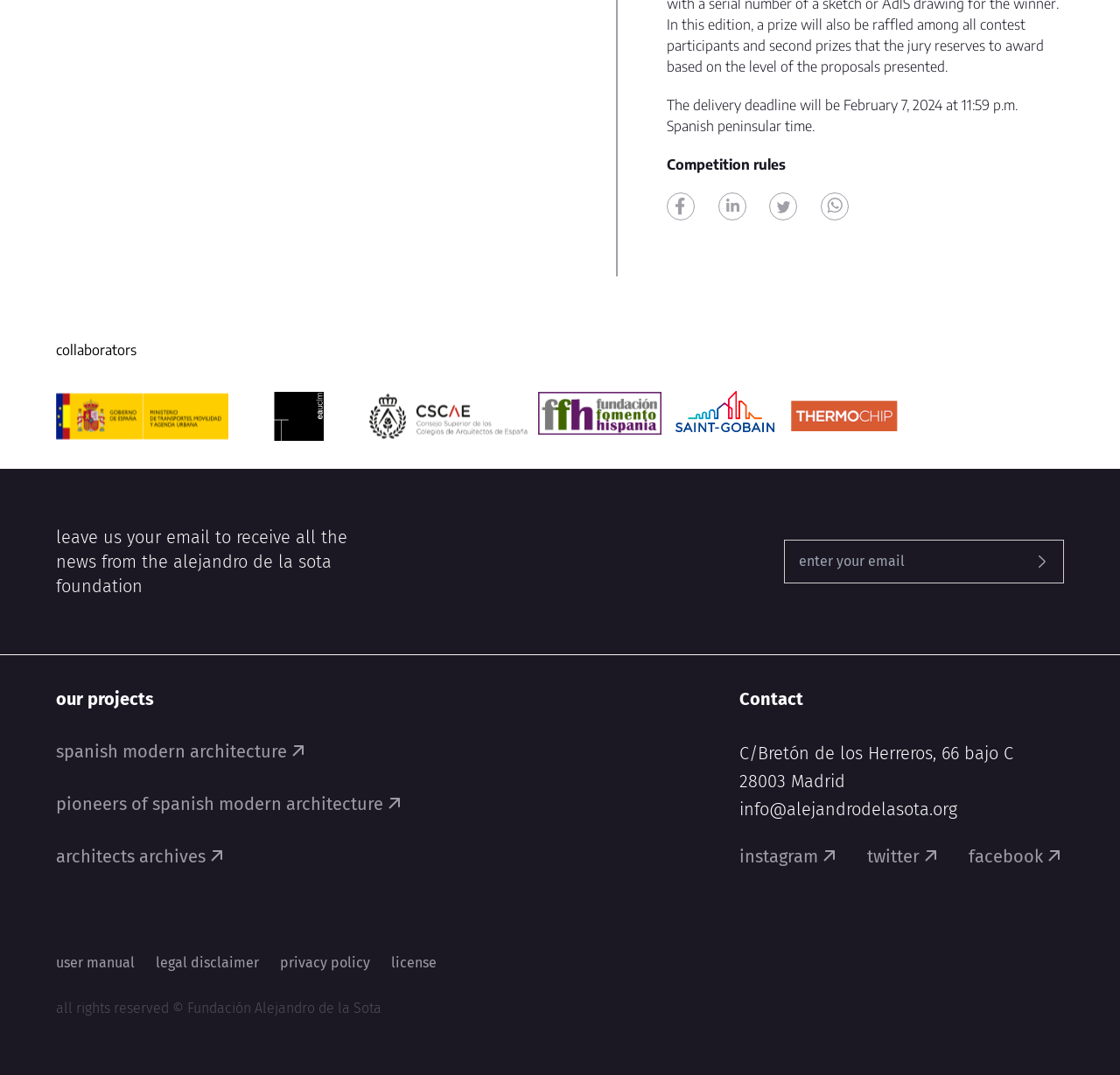What is the delivery deadline?
Look at the screenshot and give a one-word or phrase answer.

February 7, 2024 at 11:59 p.m.